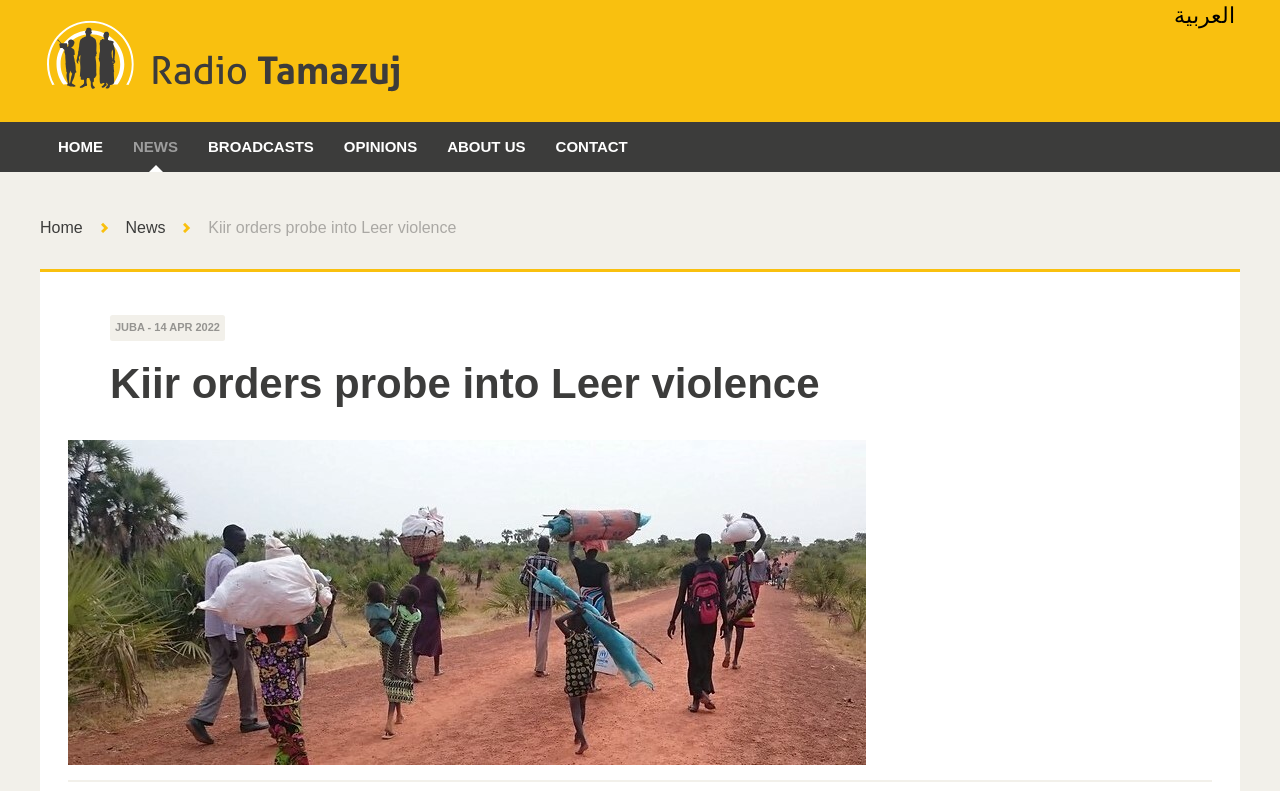Is there a search function on the page? Using the information from the screenshot, answer with a single word or phrase.

Yes